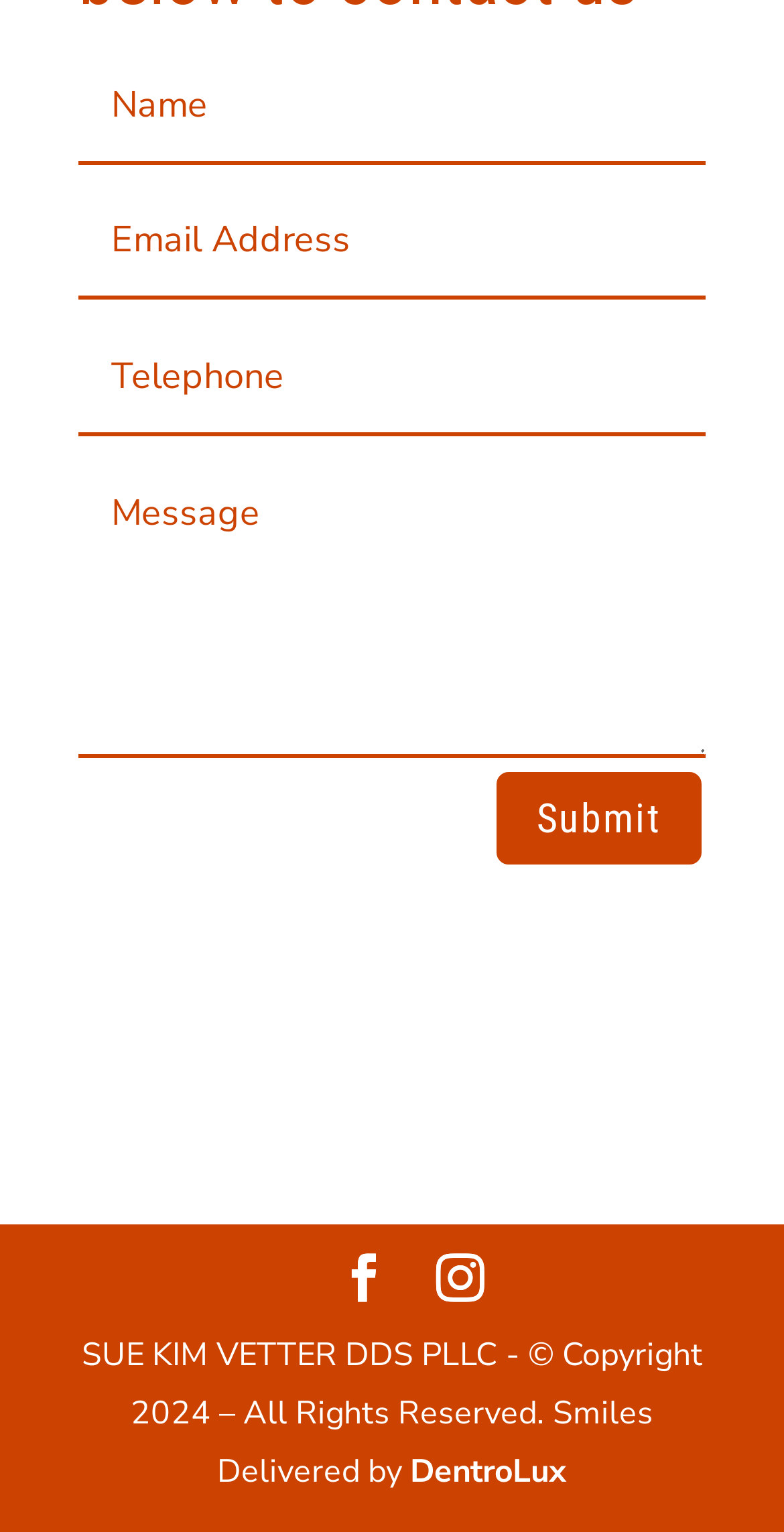What is the name of the dentist mentioned on the webpage?
Respond with a short answer, either a single word or a phrase, based on the image.

Sue Kim Vetter